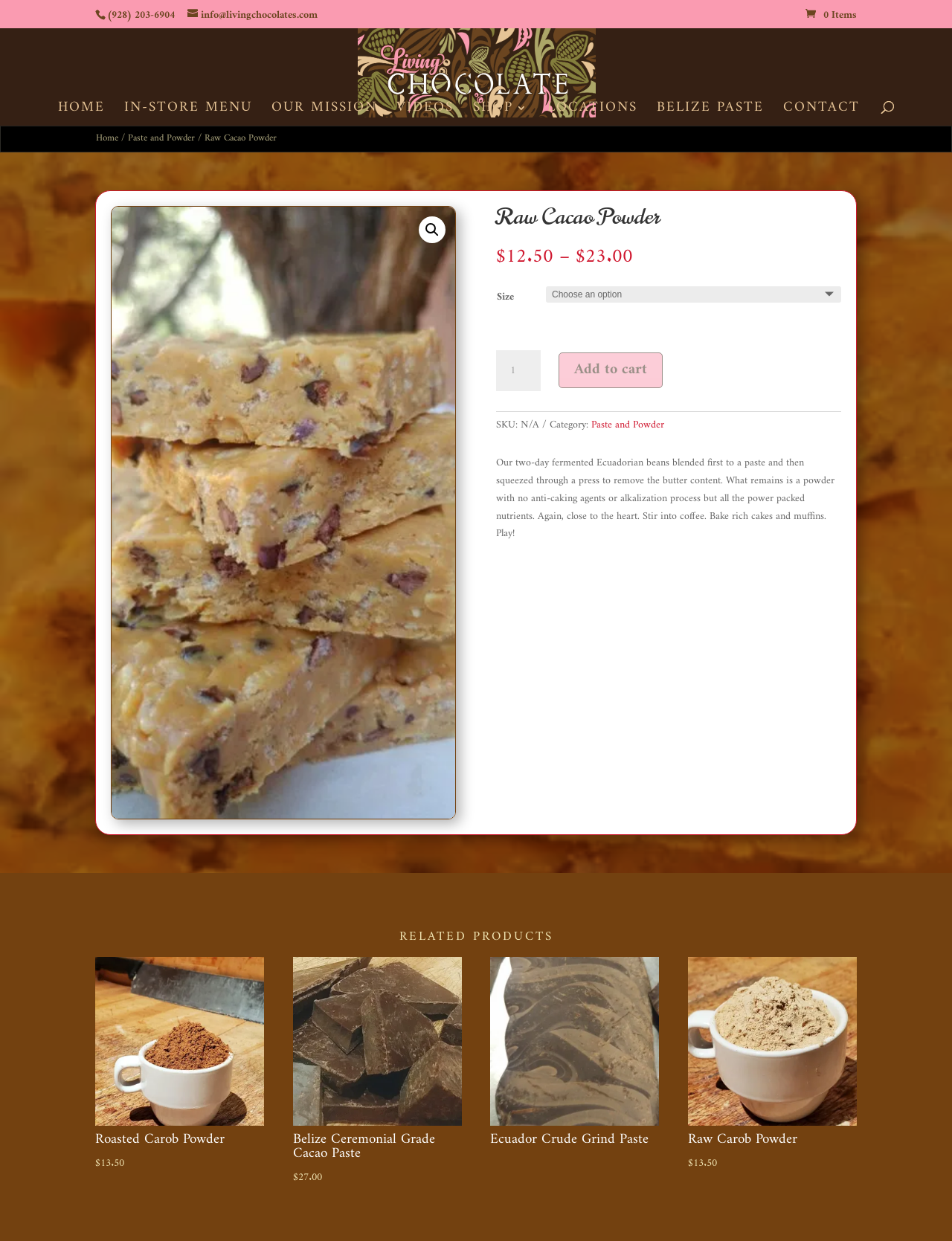Give a one-word or short phrase answer to the question: 
How many related products are shown on the webpage?

4